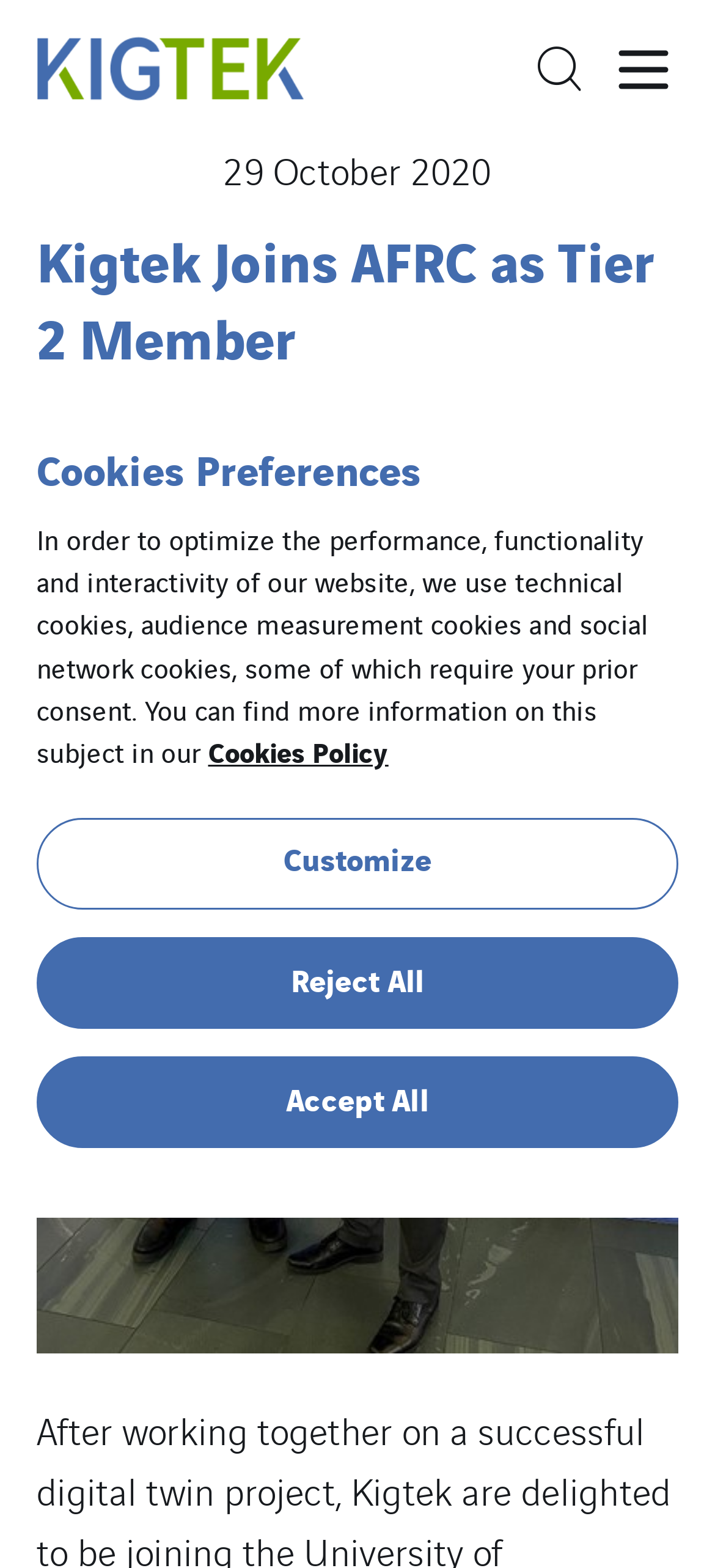Please provide the bounding box coordinates for the UI element as described: "Accept All". The coordinates must be four floats between 0 and 1, represented as [left, top, right, bottom].

[0.051, 0.673, 0.949, 0.732]